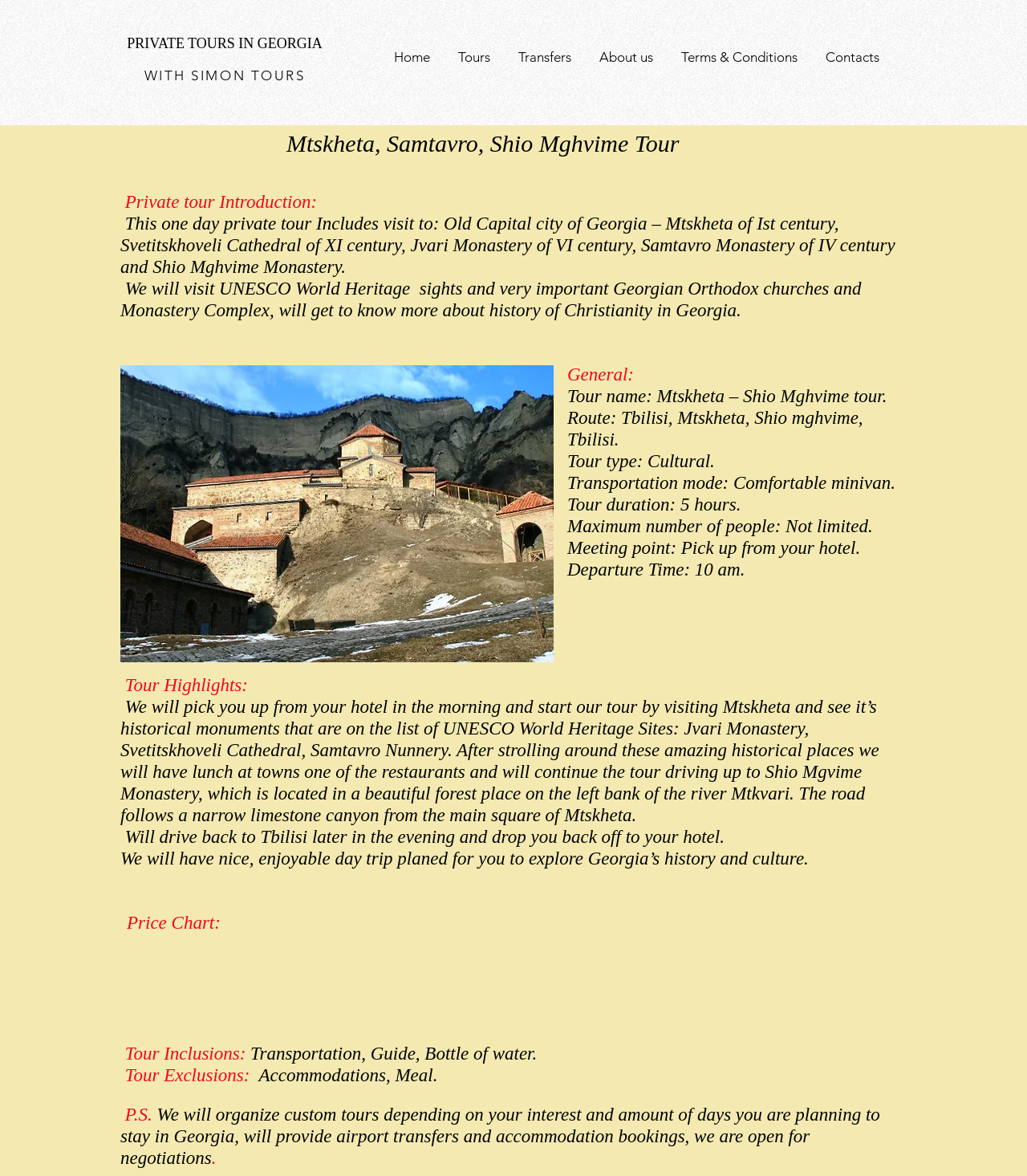Identify the bounding box coordinates necessary to click and complete the given instruction: "Click PRIVATE TOURS IN GEORGIA".

[0.124, 0.03, 0.314, 0.044]